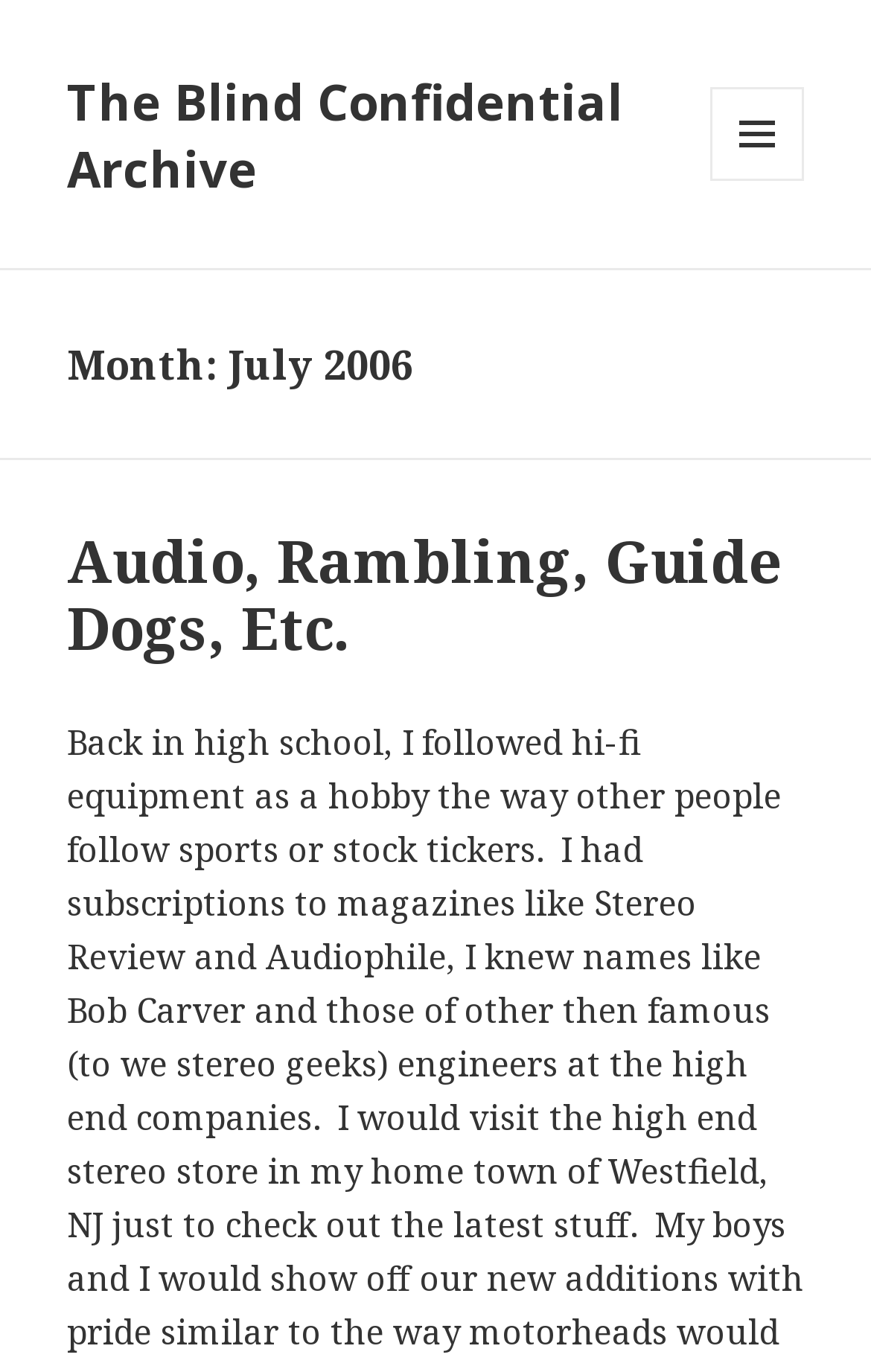Give a detailed account of the webpage.

The webpage is an archive page from July 2006, titled "The Blind Confidential Archive". At the top-left corner, there is a link to the archive's main page. Next to it, on the top-right corner, is a button labeled "MENU AND WIDGETS" that, when expanded, controls a secondary menu.

Below the top section, there is a header section that spans the full width of the page. Within this section, there is a heading that reads "Month: July 2006" on the left side. Below this heading, there is another section that also spans the full width of the page. This section contains a heading that reads "Audio, Rambling, Guide Dogs, Etc.", which is also a link to a specific article or content.